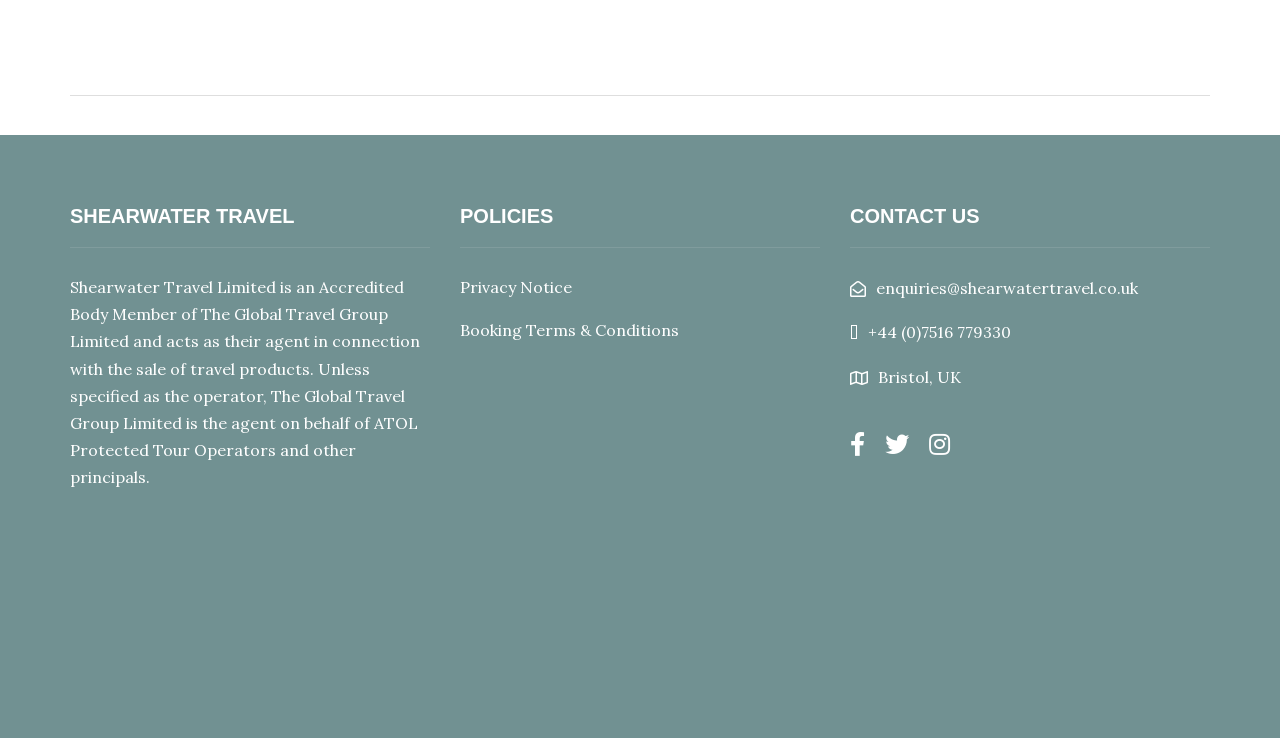Please find the bounding box for the following UI element description. Provide the coordinates in (top-left x, top-left y, bottom-right x, bottom-right y) format, with values between 0 and 1: enquiries@shearwatertravel.co.uk

[0.664, 0.377, 0.889, 0.404]